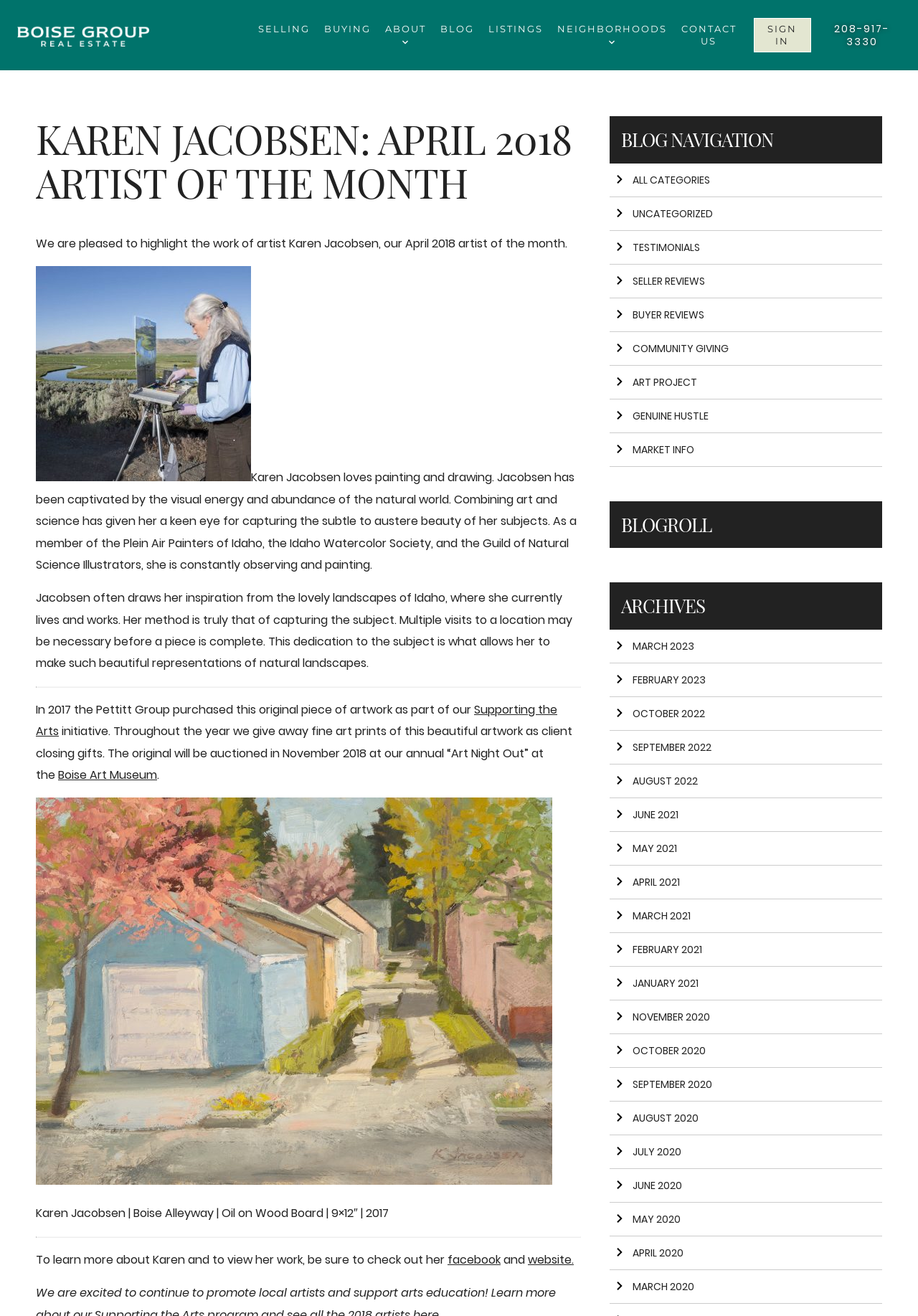What is the organization that purchased the original artwork in 2017?
Please look at the screenshot and answer in one word or a short phrase.

The Pettitt Group